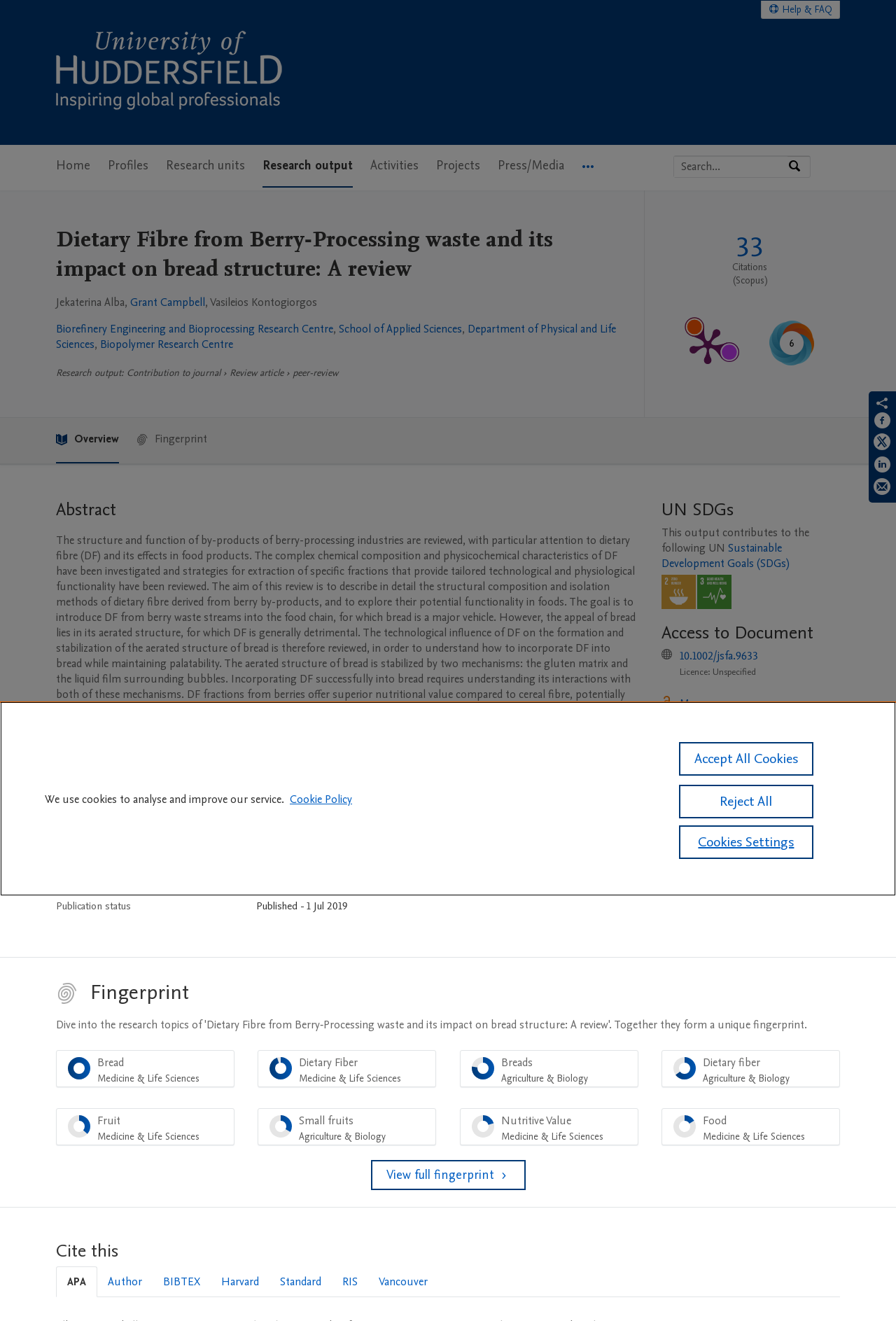What is the publication status of this research output?
Please answer the question with as much detail as possible using the screenshot.

I found this answer by looking at the table with publication details, where it lists the publication status as 'Published - 1 Jul 2019'.